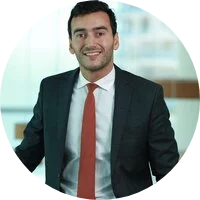What is the color of Reda Souini's tie?
Using the image as a reference, answer the question with a short word or phrase.

Red